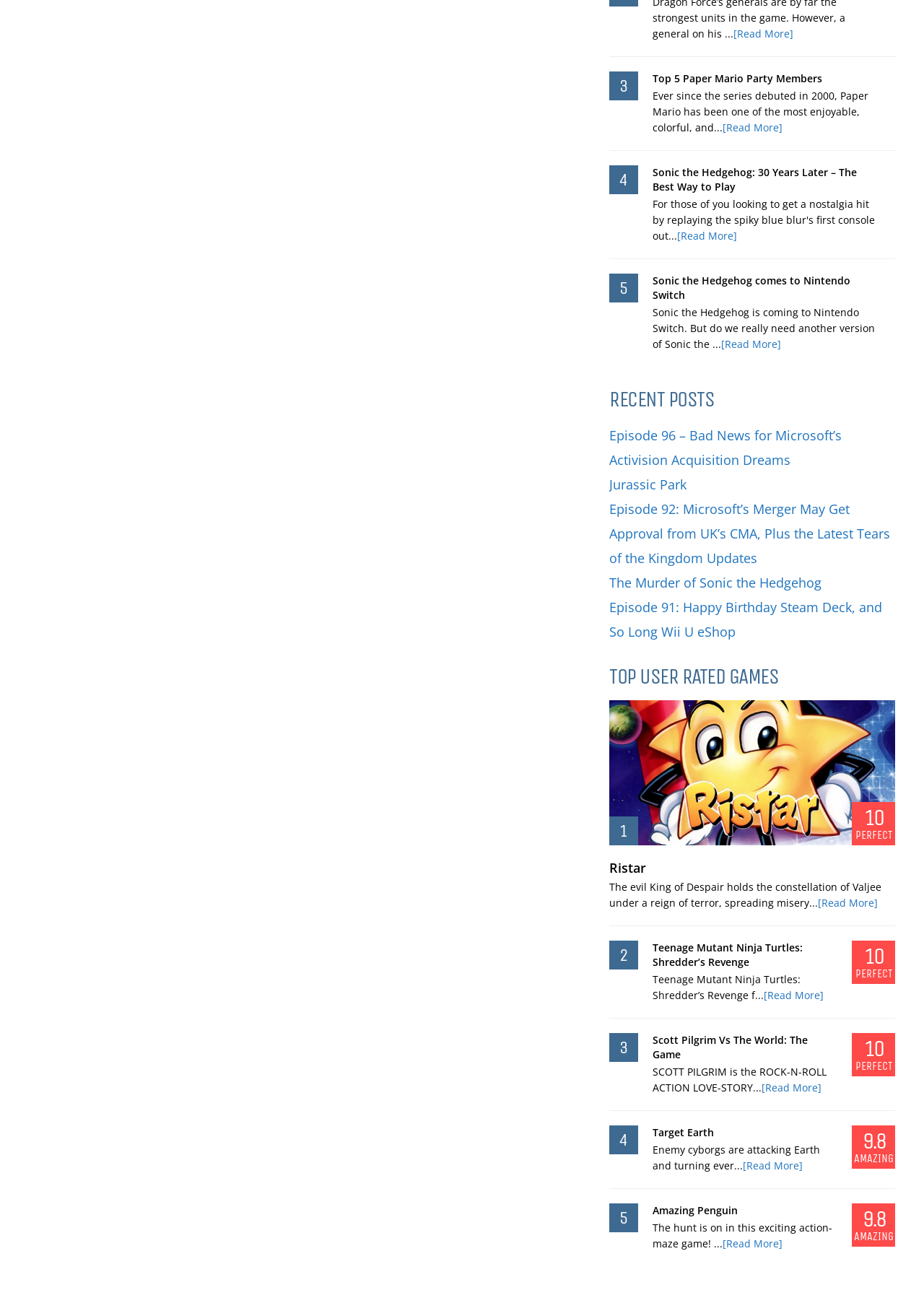Find and specify the bounding box coordinates that correspond to the clickable region for the instruction: "Read more about Sonic the Hedgehog comes to Nintendo Switch".

[0.706, 0.208, 0.92, 0.229]